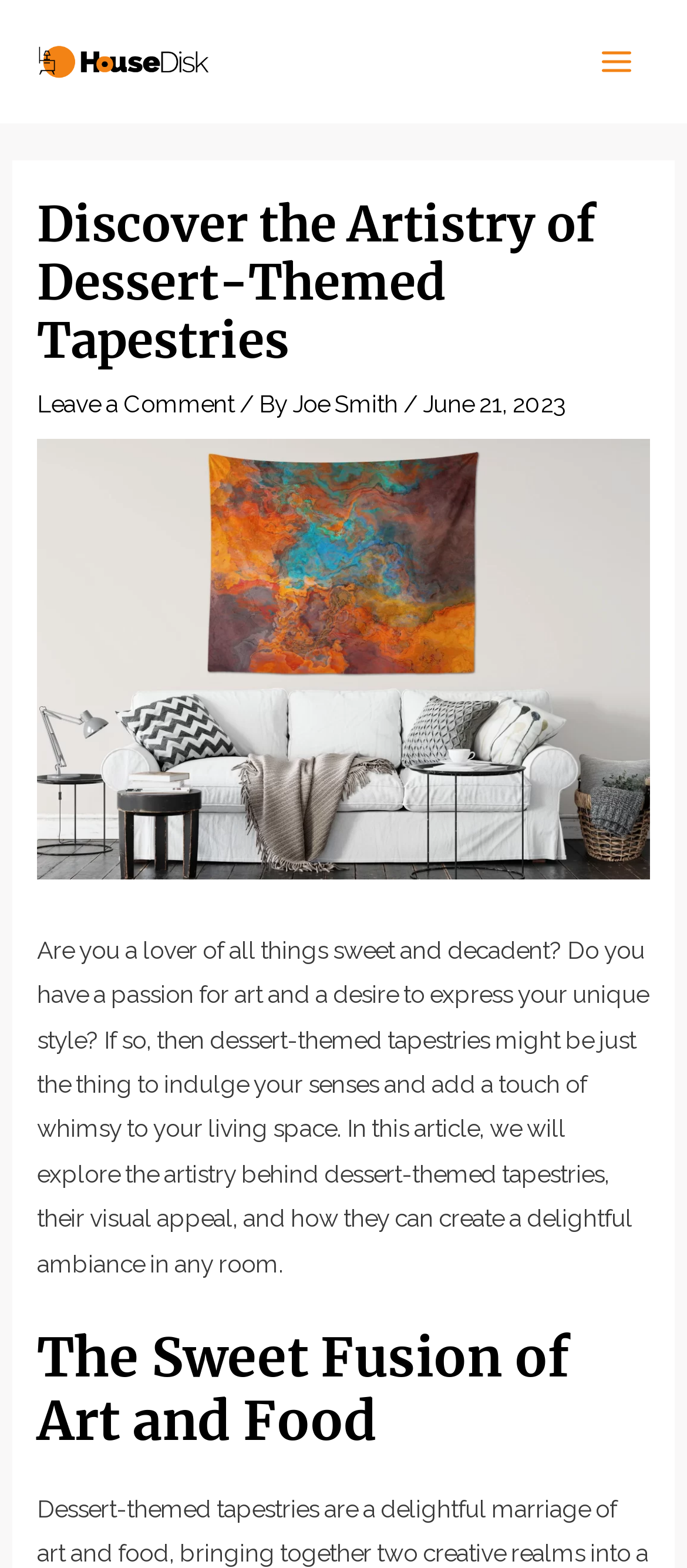Extract the bounding box of the UI element described as: "Leave a Comment".

[0.054, 0.248, 0.341, 0.266]